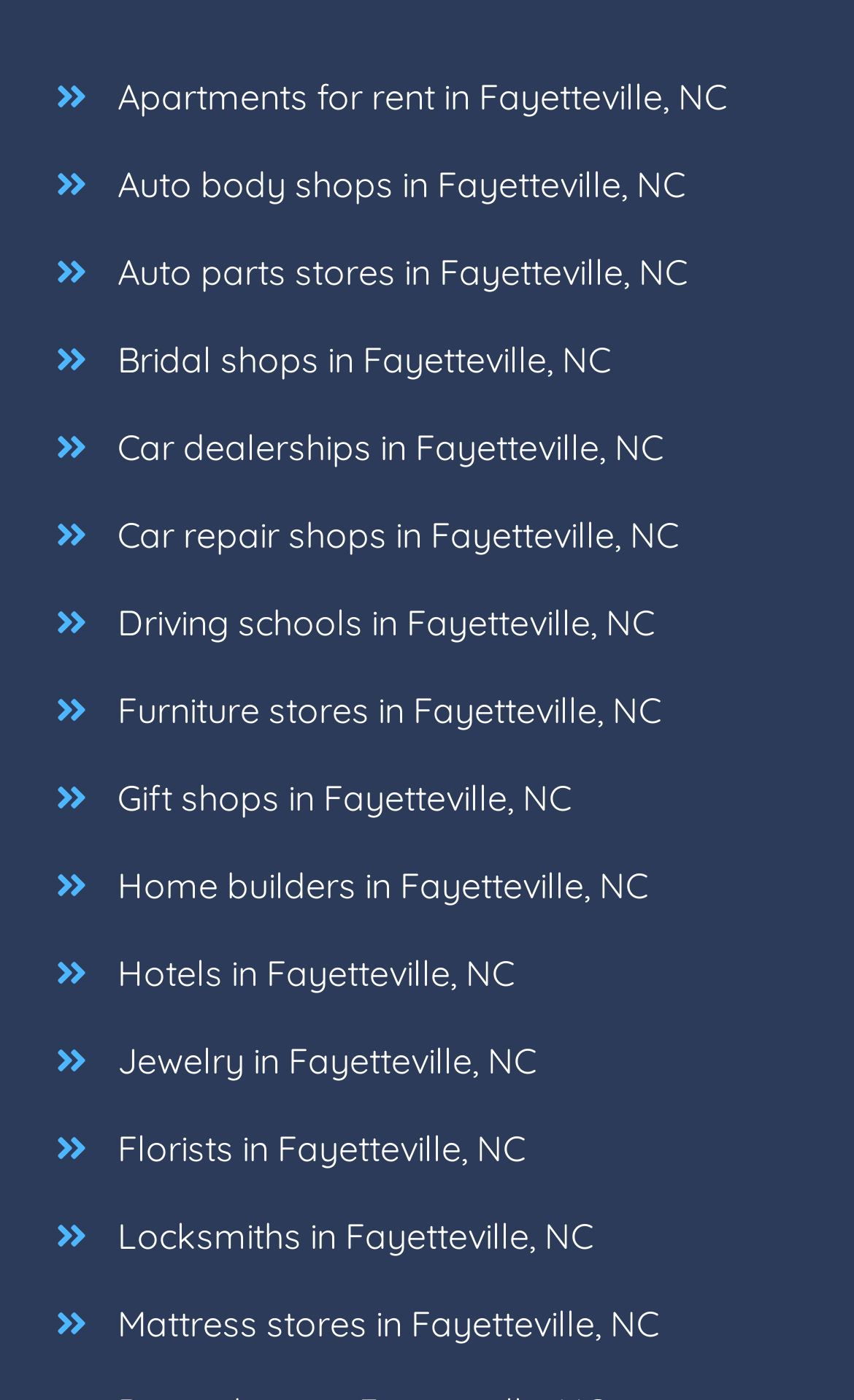What type of businesses are listed on this webpage?
Could you give a comprehensive explanation in response to this question?

By analyzing the links on the webpage, it appears that the webpage lists various local businesses in Fayetteville, NC, including apartments for rent, auto body shops, auto parts stores, bridal shops, and many more.